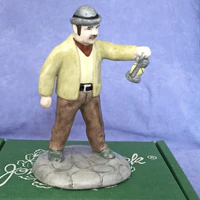Using the information in the image, give a detailed answer to the following question: What is the background color of the image?

The caption notes that the background of the image features a soft purple hue, which is intended to complement the figurine and enhance its visual appeal.